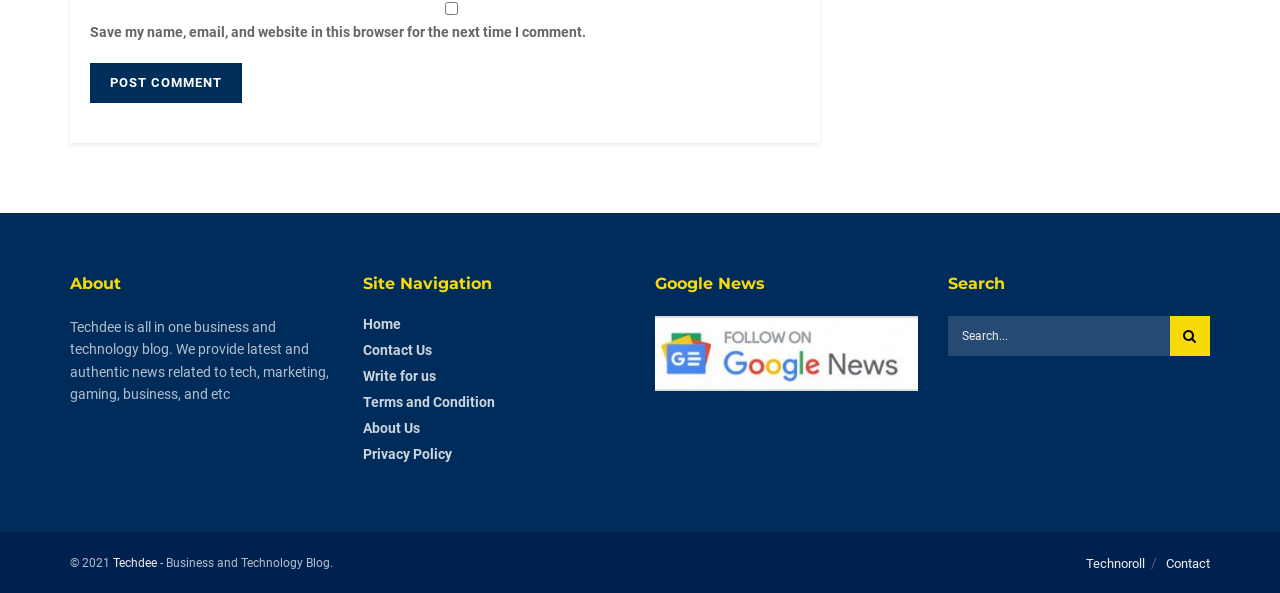Respond to the question below with a single word or phrase:
What type of news does this blog provide?

Tech, marketing, gaming, business, etc.